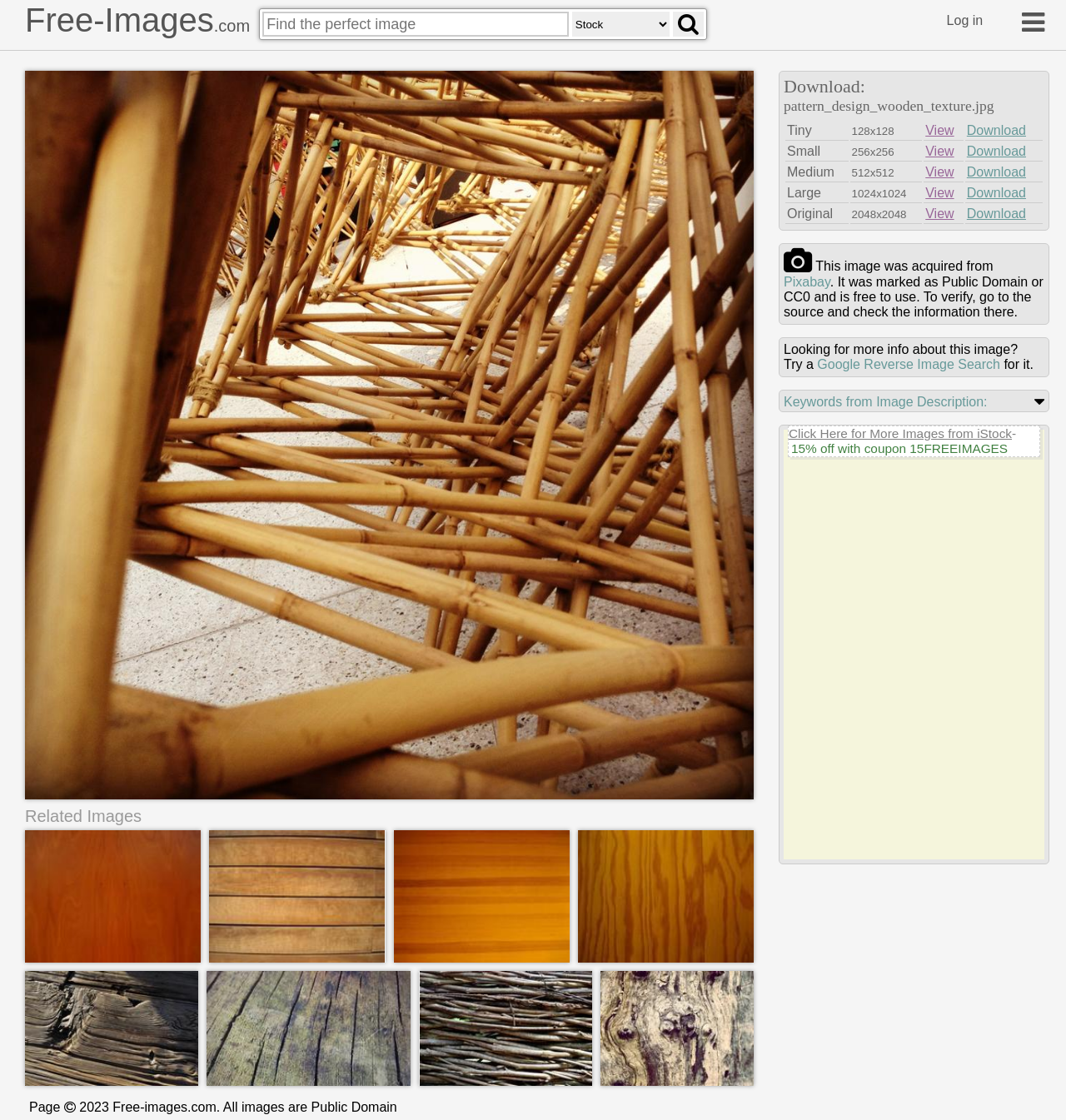Write a detailed summary of the webpage, including text, images, and layout.

This webpage is a search result page for pattern design wooden texture images on free-images.com. At the top, there is a link to the website's homepage, "Free-Images.com", and a layout table with a search bar, a stock dropdown menu, and a search button. Below this, there is a login section with a "Log in" button.

The main content of the page is a grid of 6 image thumbnails, each with a link to the full image. The images are arranged in two rows of three, with the first row containing images of wooden furniture and the second row containing images of wooden textures and patterns. Each image has a caption with the image name, such as "pattern_wooden_furniture_interior.jpg" or "wood_texture_wooden_design.jpg".

To the right of the image grid, there is a section with a "Download:" label and a table with three rows of download options. Each row has a size option (Tiny, Small, Medium, or Large), a resolution option (128x128, 256x256, 512x512, or 1024x1024), a "View" link, and a "Download" link.

At the bottom of the page, there are social media links to Google, Facebook, and Twitter.